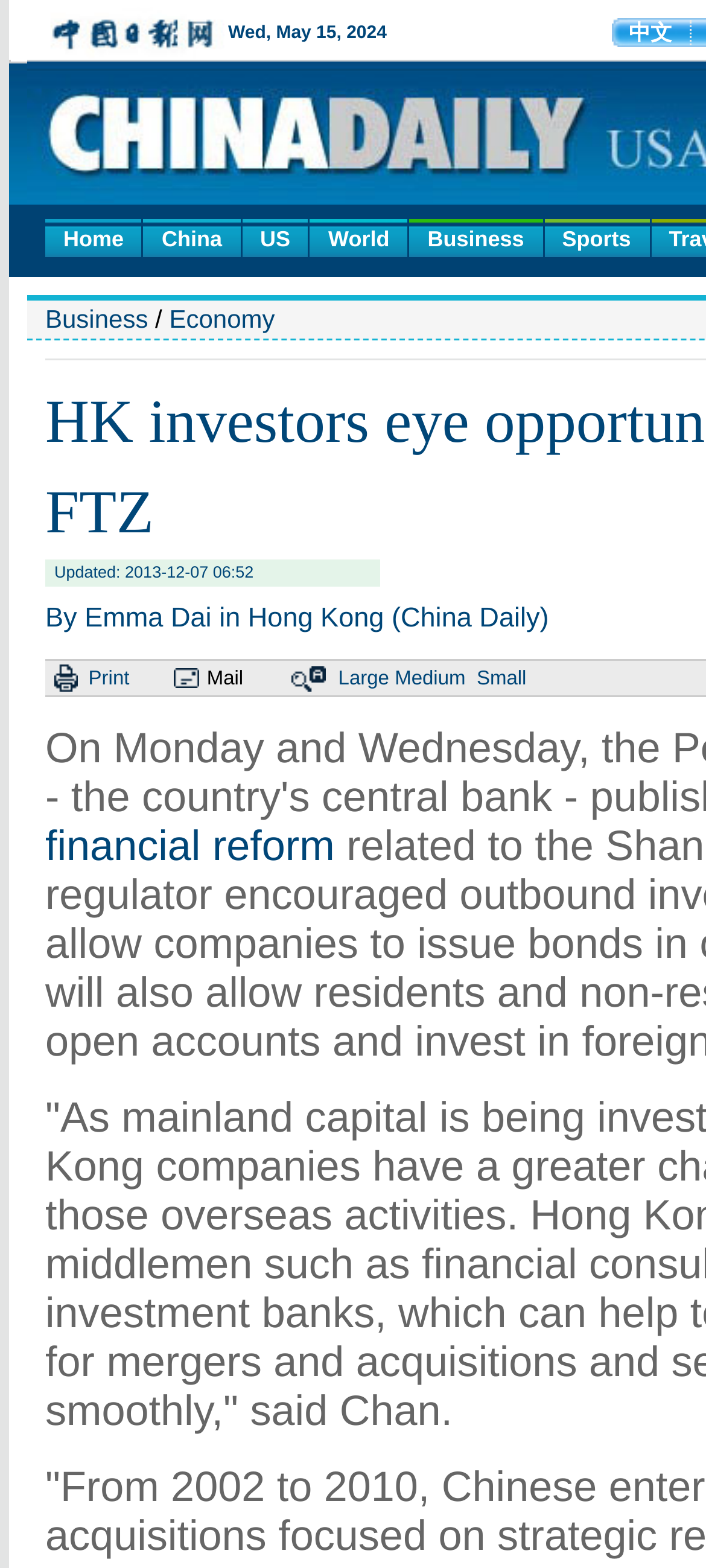Pinpoint the bounding box coordinates of the area that must be clicked to complete this instruction: "view business news".

[0.58, 0.14, 0.768, 0.164]